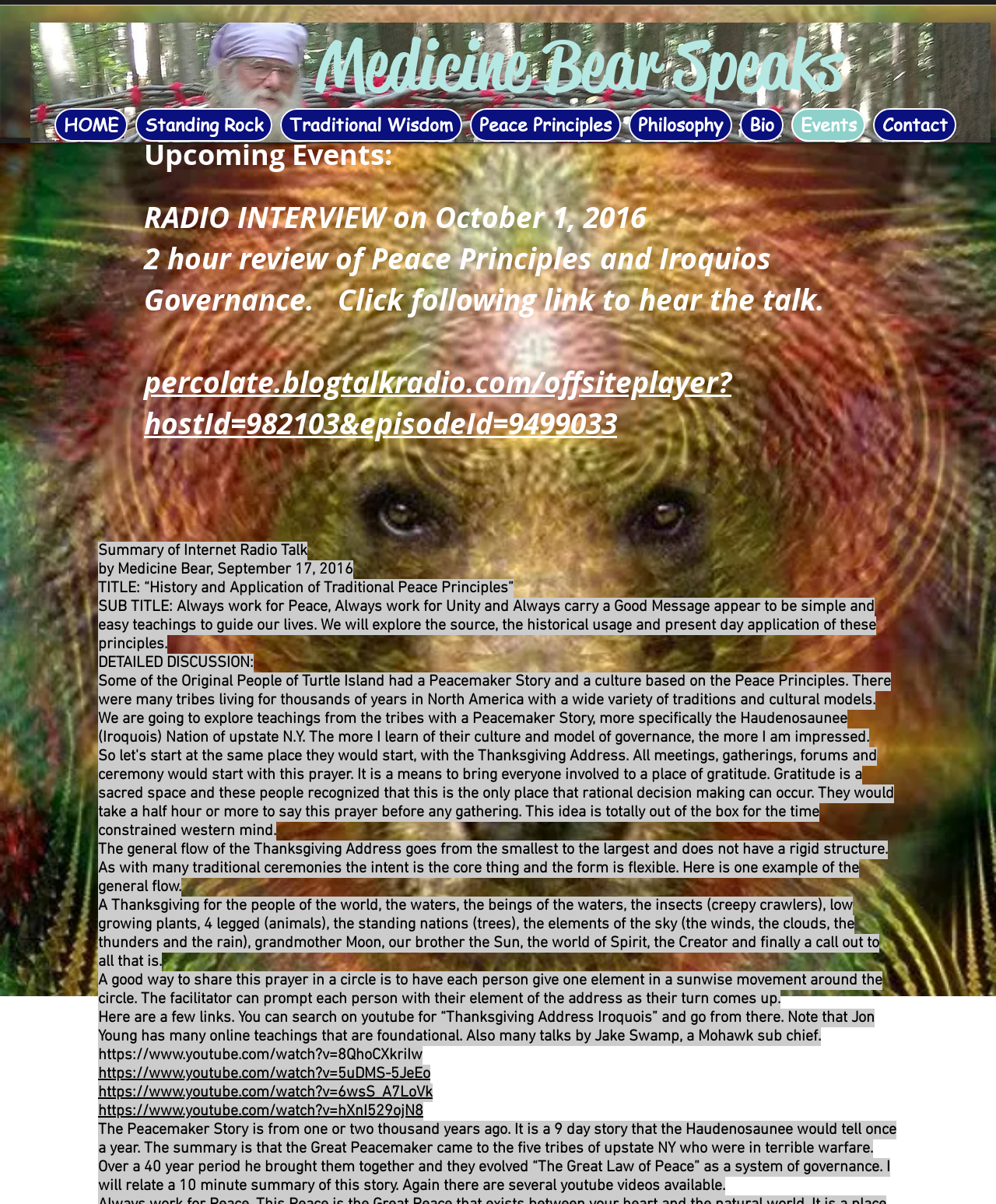Determine the bounding box coordinates for the UI element matching this description: "2021 CMSC Annual Meeting".

None